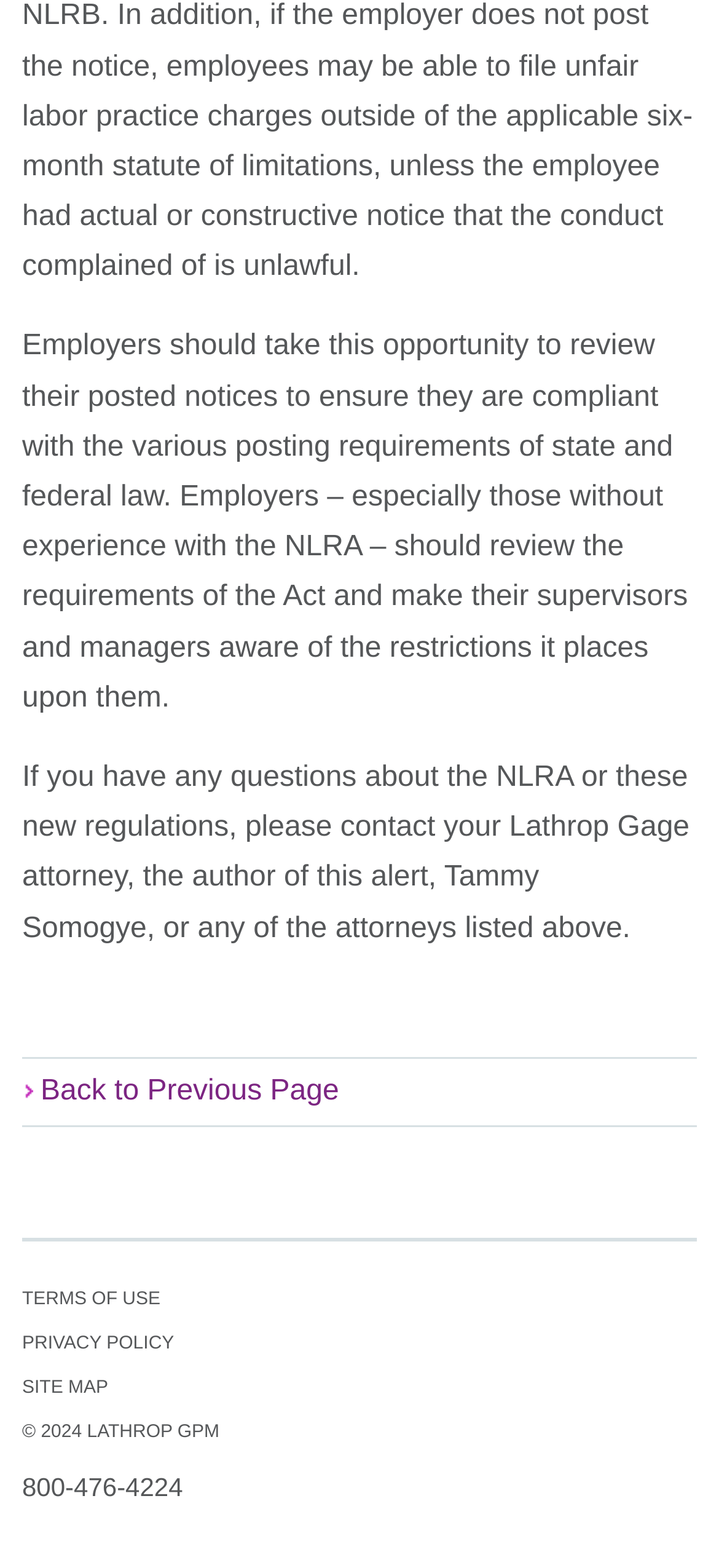What is the main topic of this webpage?
Please give a detailed and thorough answer to the question, covering all relevant points.

Based on the static text elements, it appears that the webpage is discussing the National Labor Relations Act (NLRA) and its posting requirements for employers. The text provides guidance on compliance and restrictions under the Act.